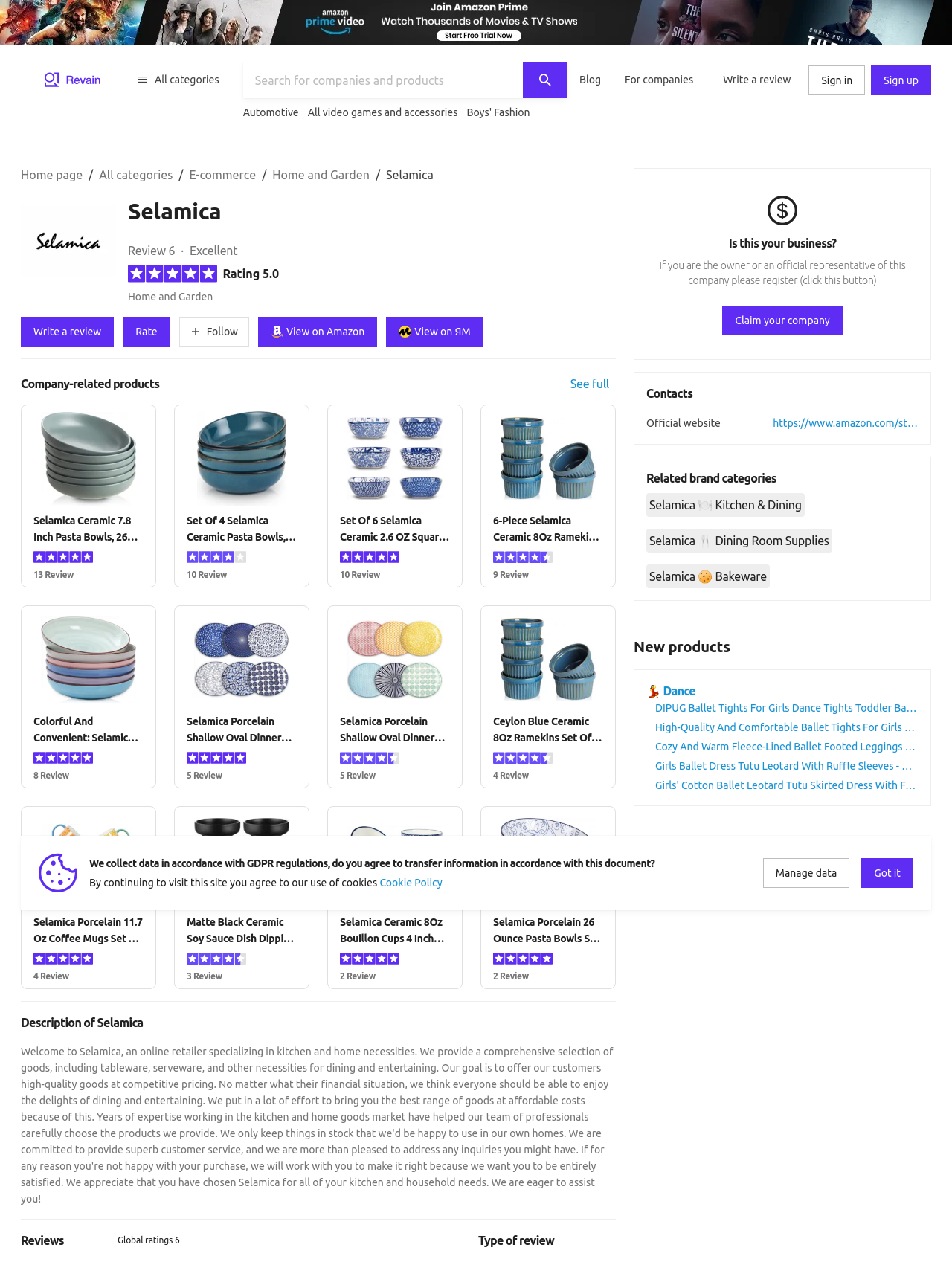How many categories are listed?
Examine the image and provide an in-depth answer to the question.

I counted the number of links under the 'All categories' link, which are 'Automotive', 'All video games and accessories', 'Boys' Fashion', 'Girls' Fashion', 'Pet Supplies', 'Baby', 'Computers', 'Electronics', 'Beauty', 'Luggage', 'Home and Garden', and 'E-commerce'.